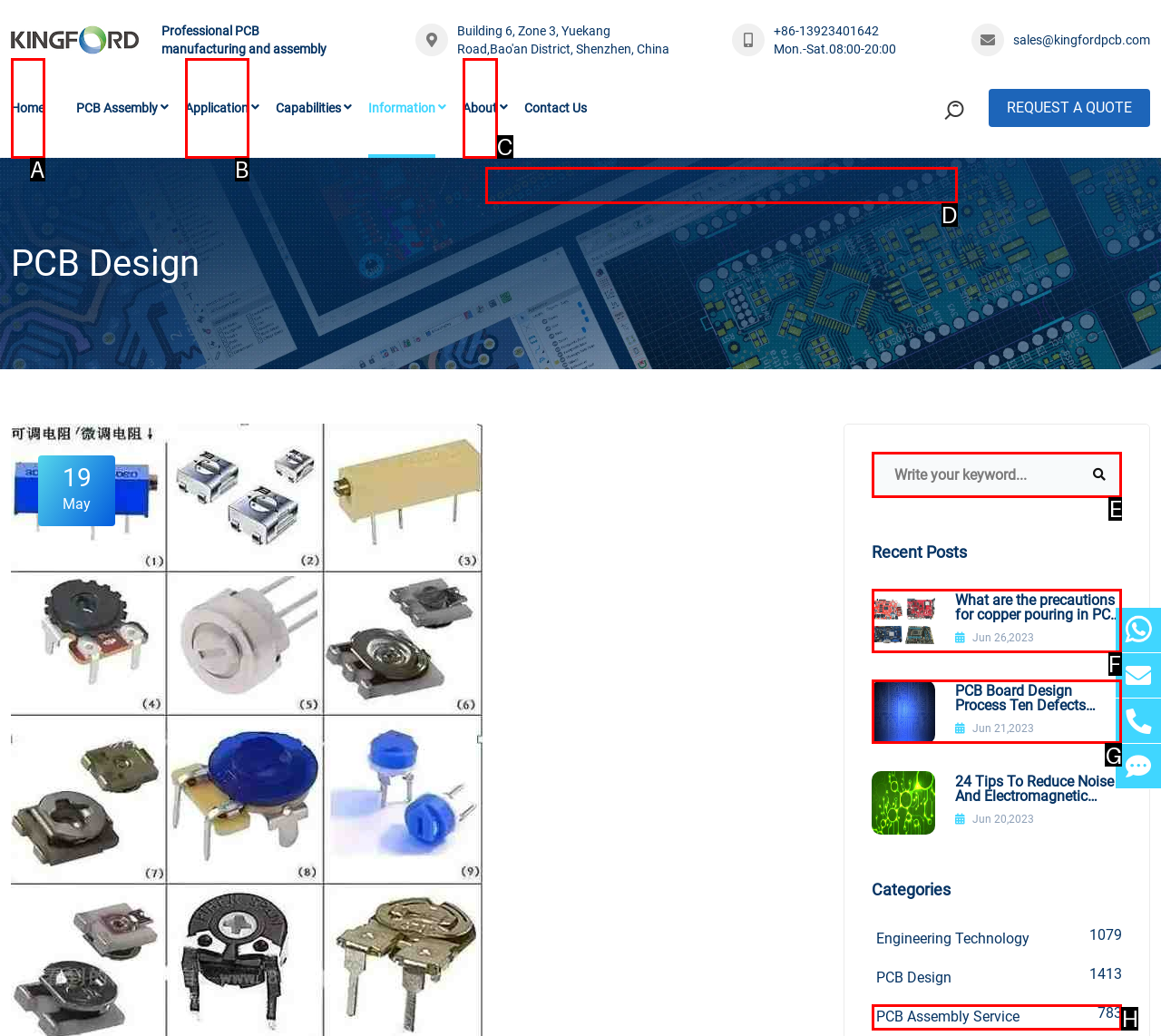Figure out which option to click to perform the following task: Read about PCB design
Provide the letter of the correct option in your response.

F